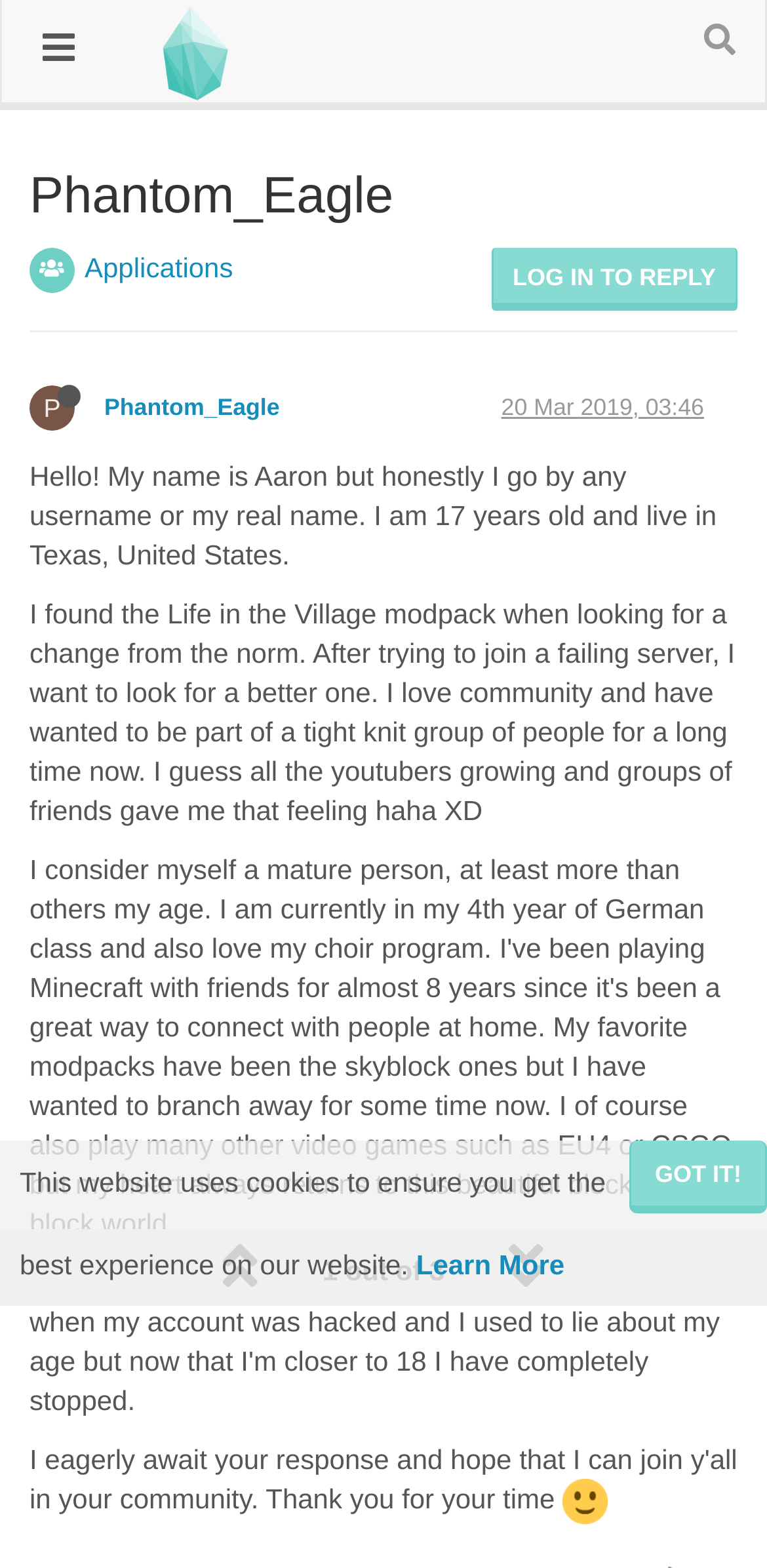Kindly determine the bounding box coordinates of the area that needs to be clicked to fulfill this instruction: "View profile".

[0.136, 0.251, 0.365, 0.268]